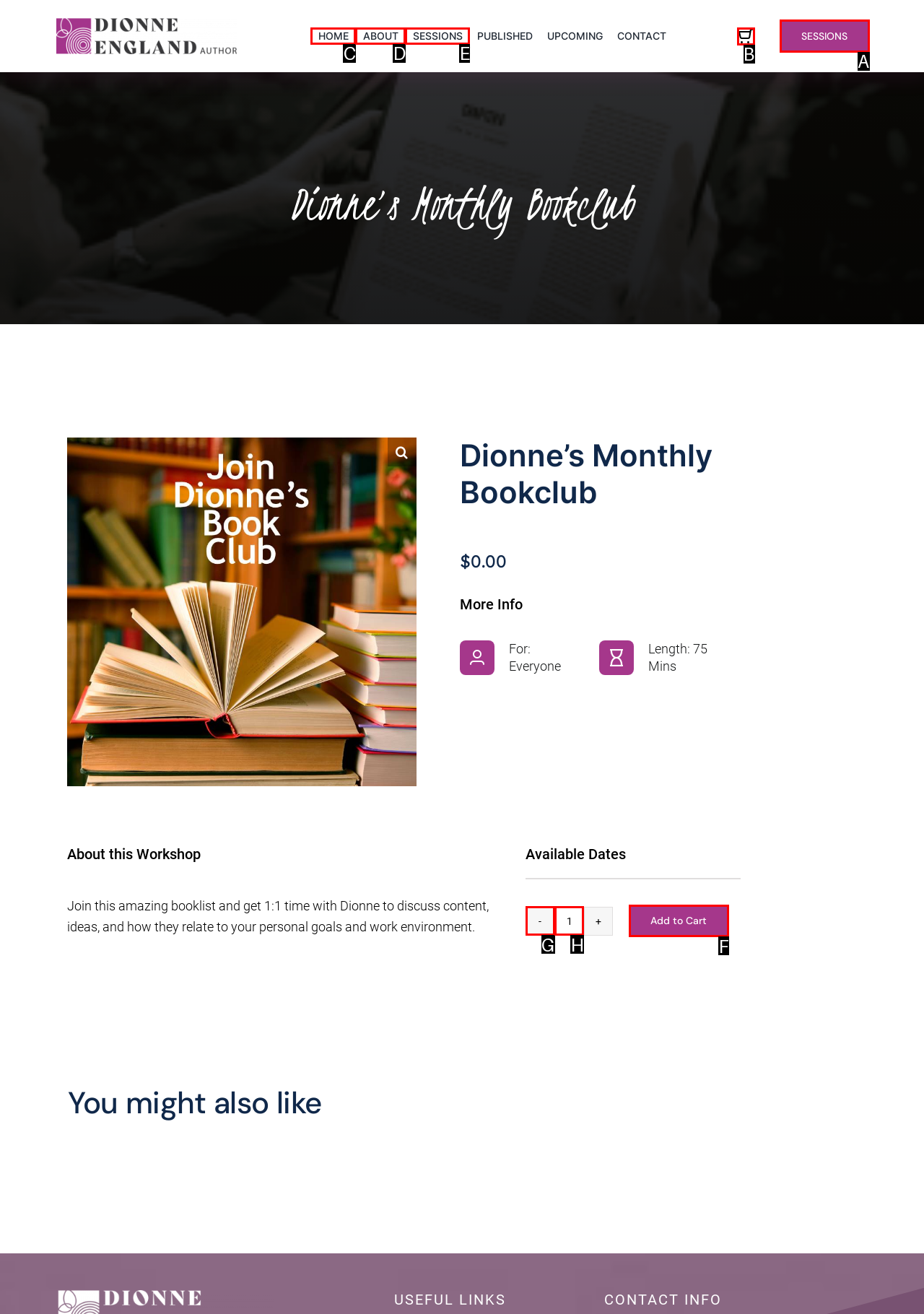Identify the HTML element to click to execute this task: Click the 'Add to Cart' button Respond with the letter corresponding to the proper option.

F